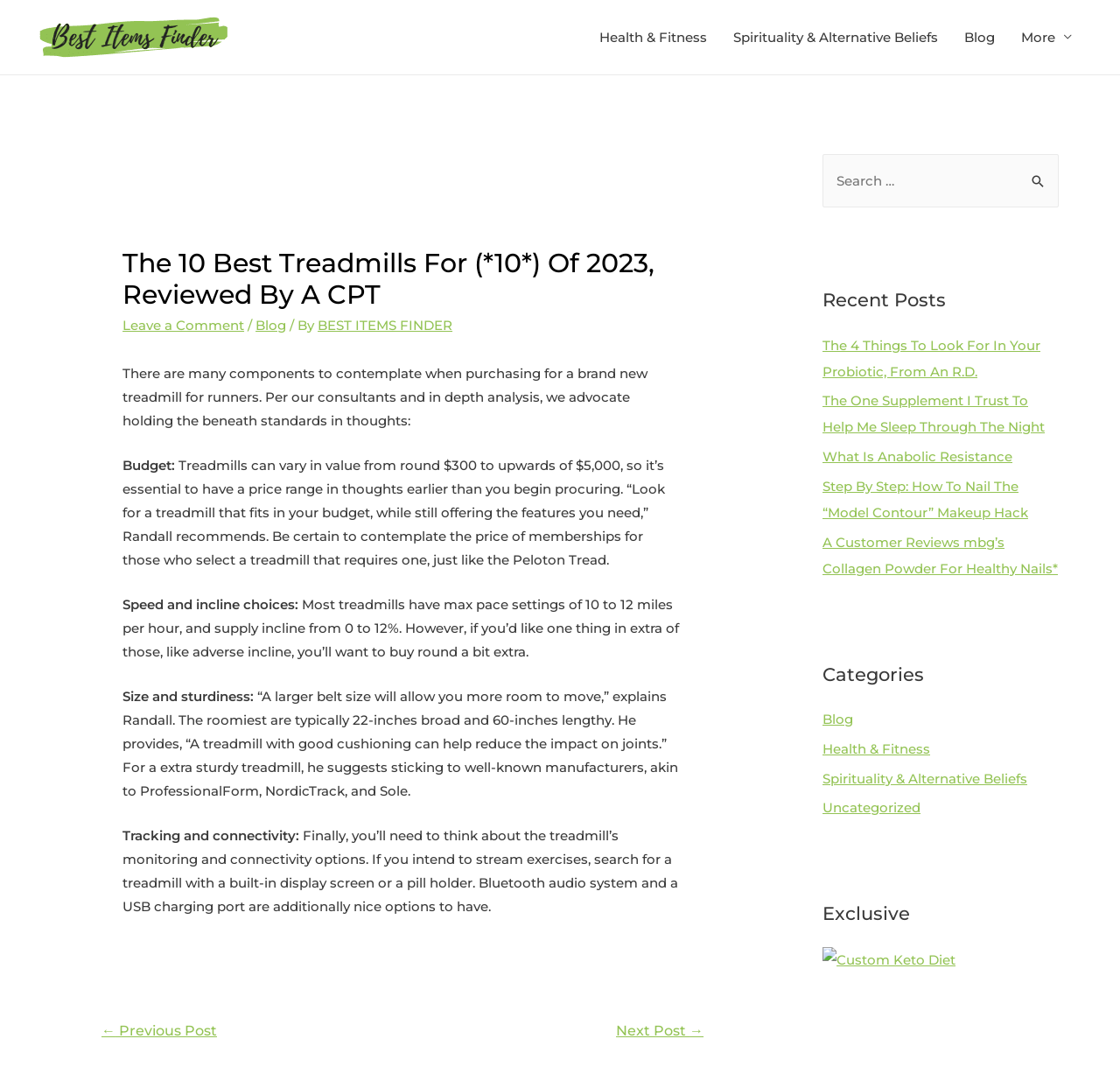Locate the bounding box coordinates of the element I should click to achieve the following instruction: "Read the 'Recent Posts'".

[0.734, 0.305, 0.945, 0.535]